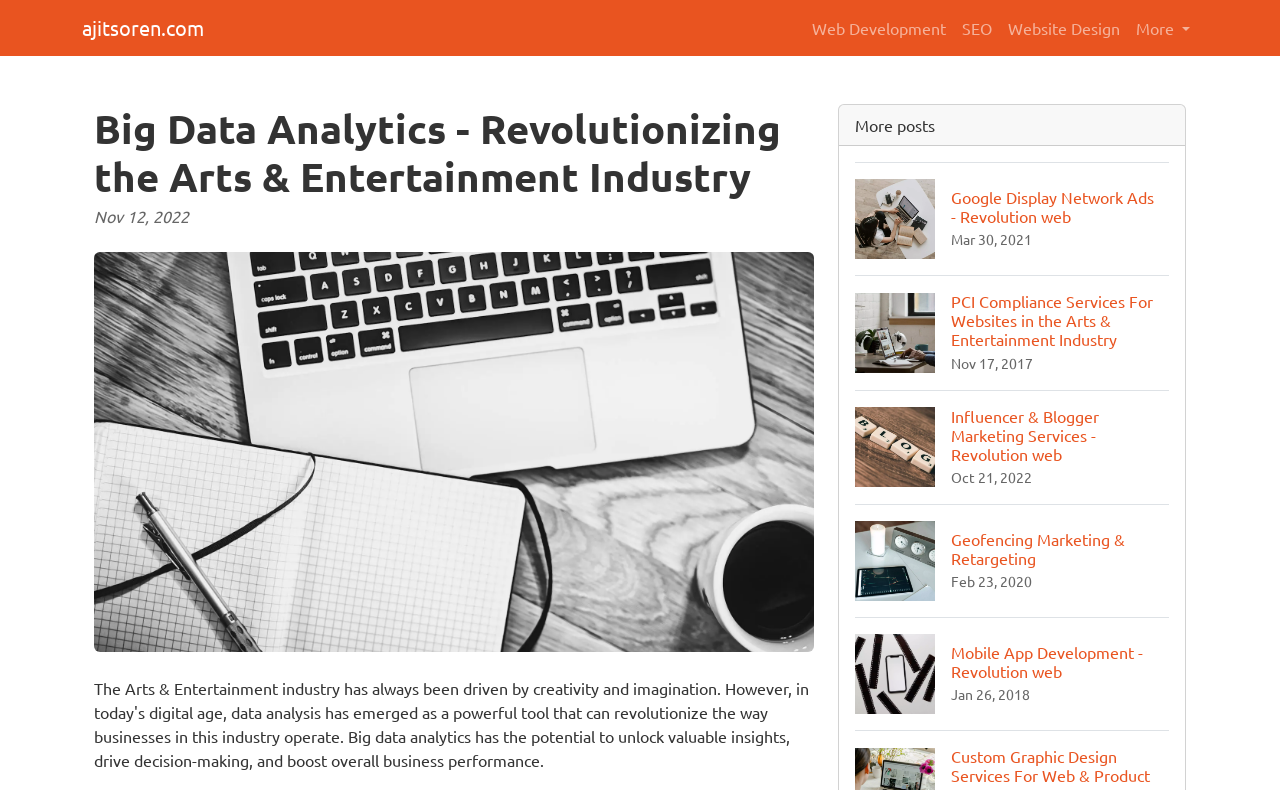Please specify the coordinates of the bounding box for the element that should be clicked to carry out this instruction: "Explore Mobile App Development". The coordinates must be four float numbers between 0 and 1, formatted as [left, top, right, bottom].

[0.668, 0.781, 0.913, 0.924]